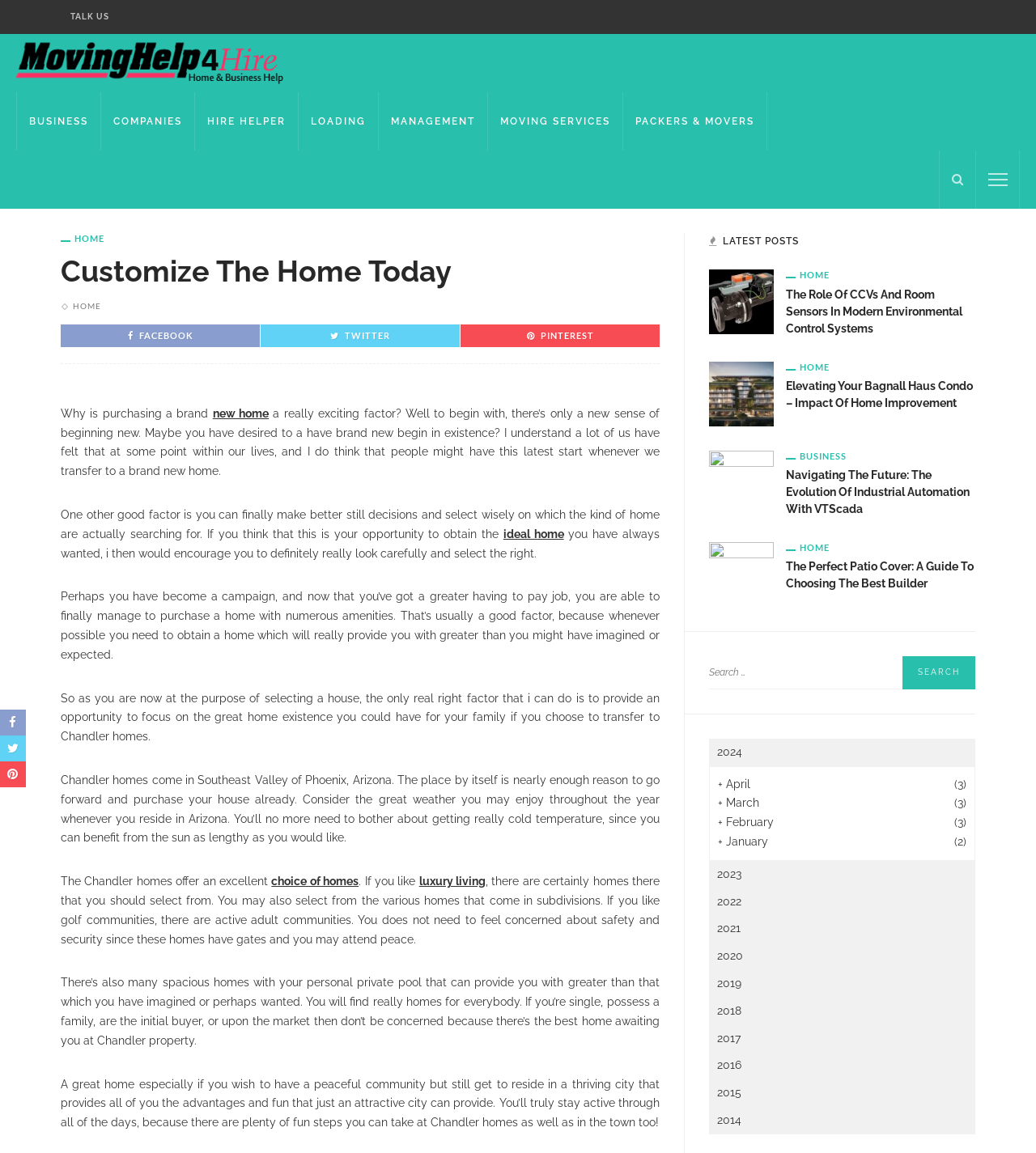Provide the bounding box coordinates of the HTML element described by the text: "Hire Helper".

[0.188, 0.08, 0.288, 0.131]